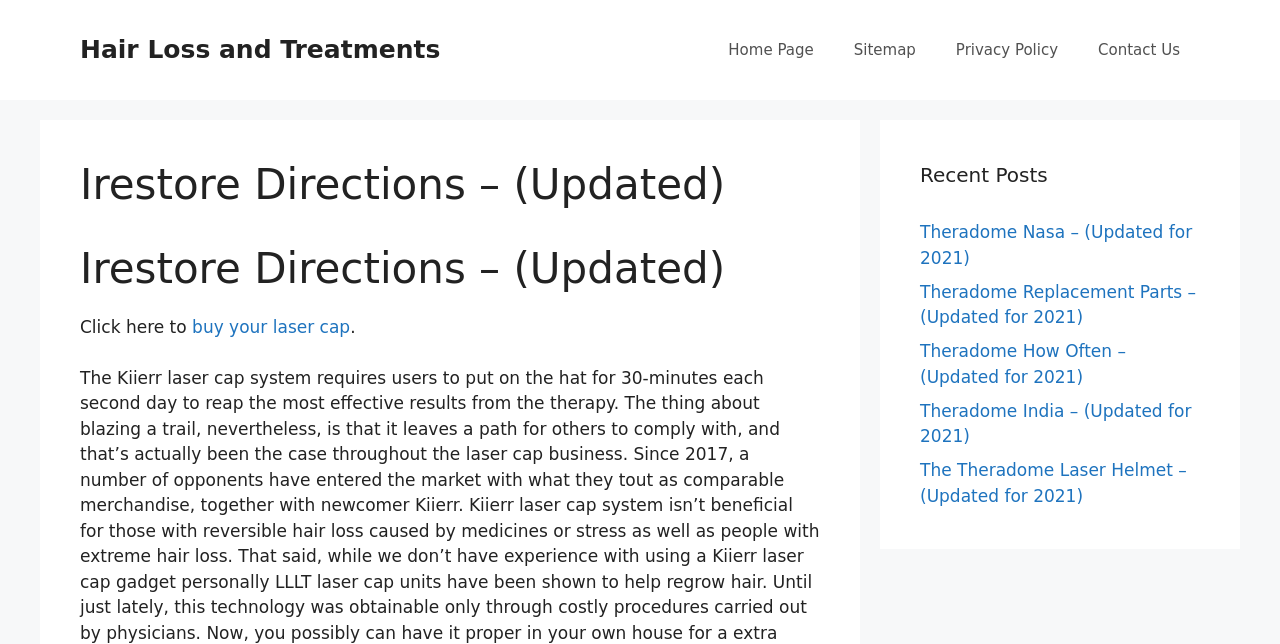Refer to the image and answer the question with as much detail as possible: What is the purpose of the Kiierr laser cap system?

Based on the webpage content, specifically the sentence 'The Kiierr laser cap system requires users to put on the hat for 30-minutes each second day to reap', it can be inferred that the Kiierr laser cap system is used for hair loss treatment.